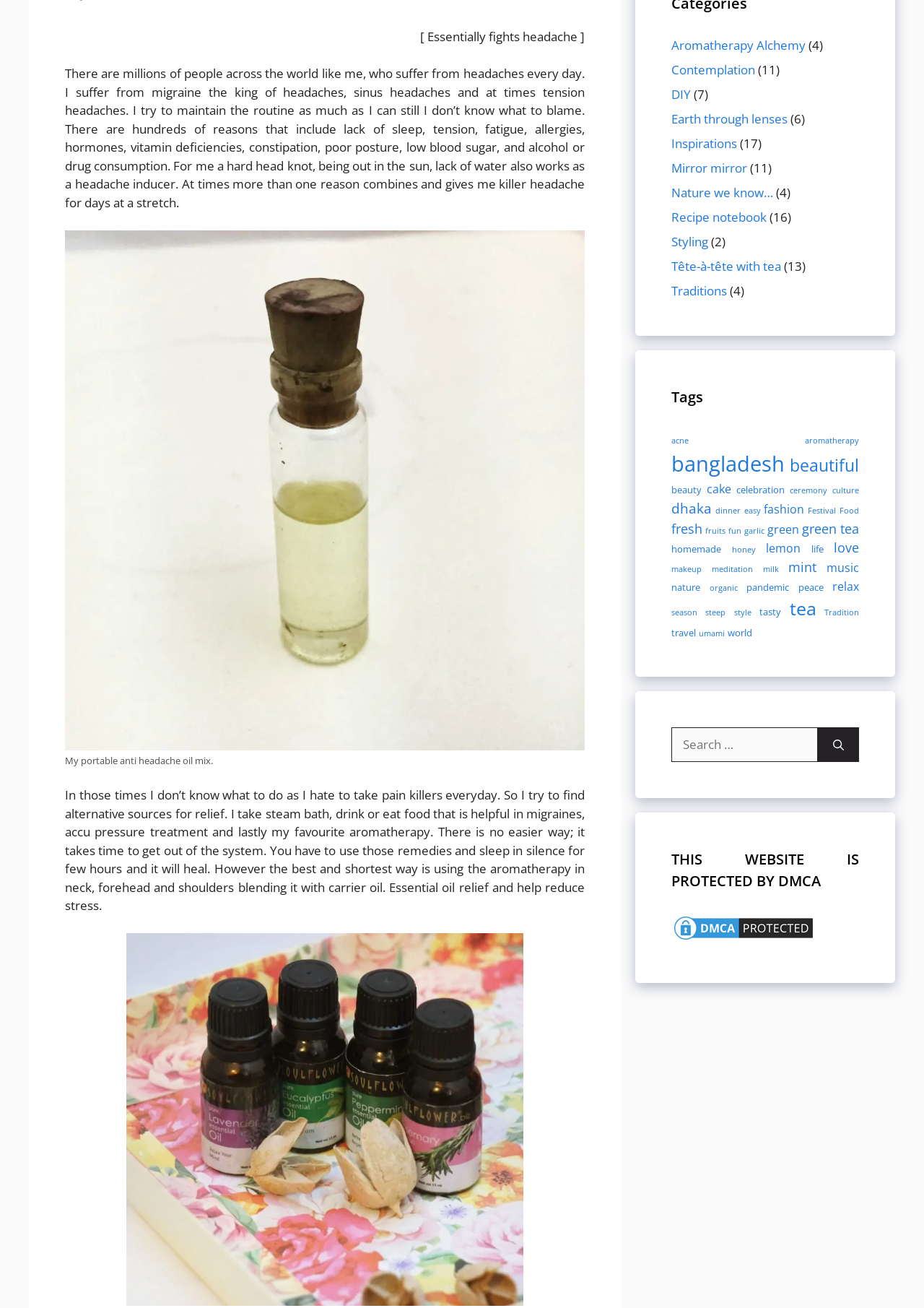Given the element description Nature we know…, predict the bounding box coordinates for the UI element in the webpage screenshot. The format should be (top-left x, top-left y, bottom-right x, bottom-right y), and the values should be between 0 and 1.

[0.727, 0.141, 0.837, 0.153]